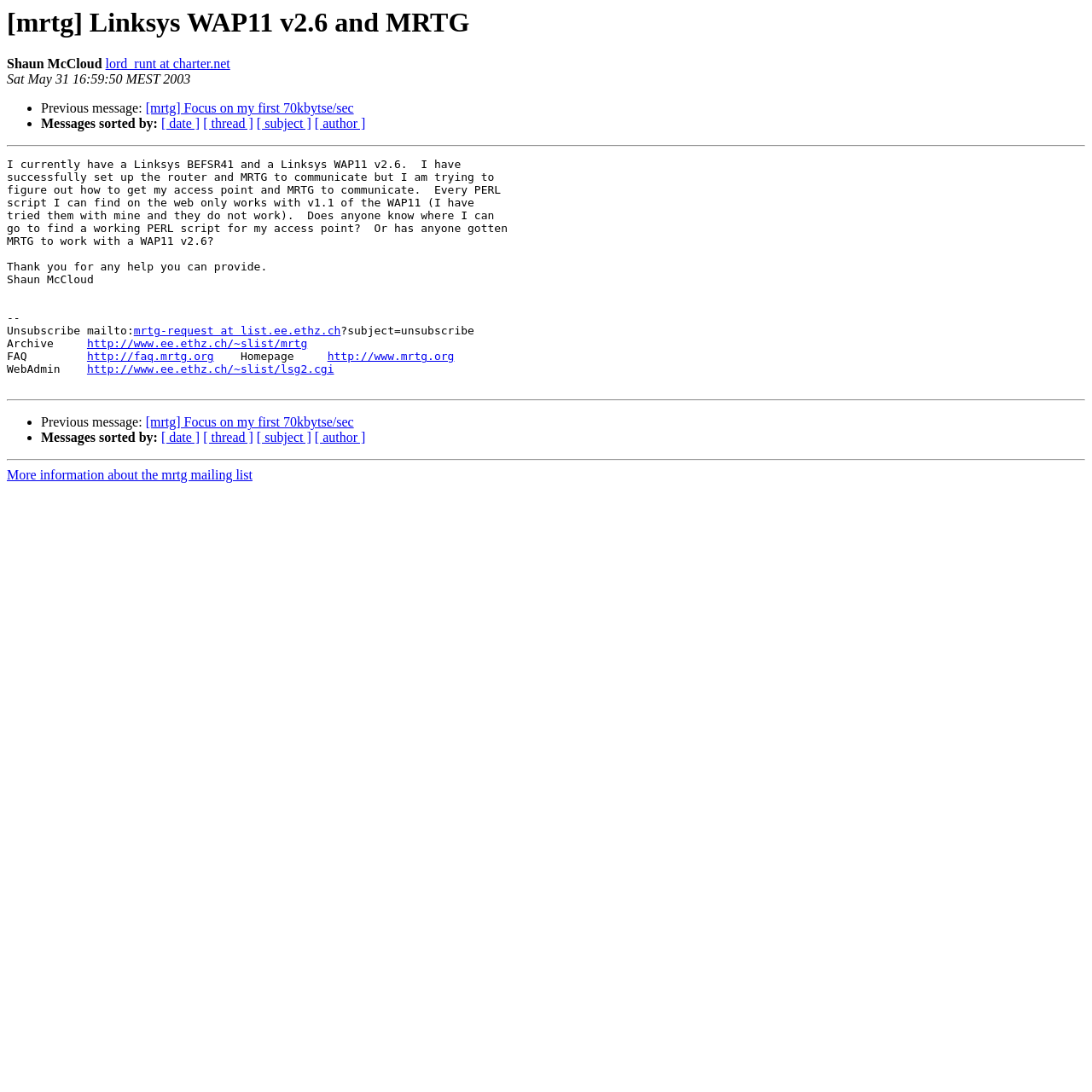Identify the bounding box coordinates for the element you need to click to achieve the following task: "Visit the MRTG homepage". The coordinates must be four float values ranging from 0 to 1, formatted as [left, top, right, bottom].

[0.3, 0.321, 0.416, 0.332]